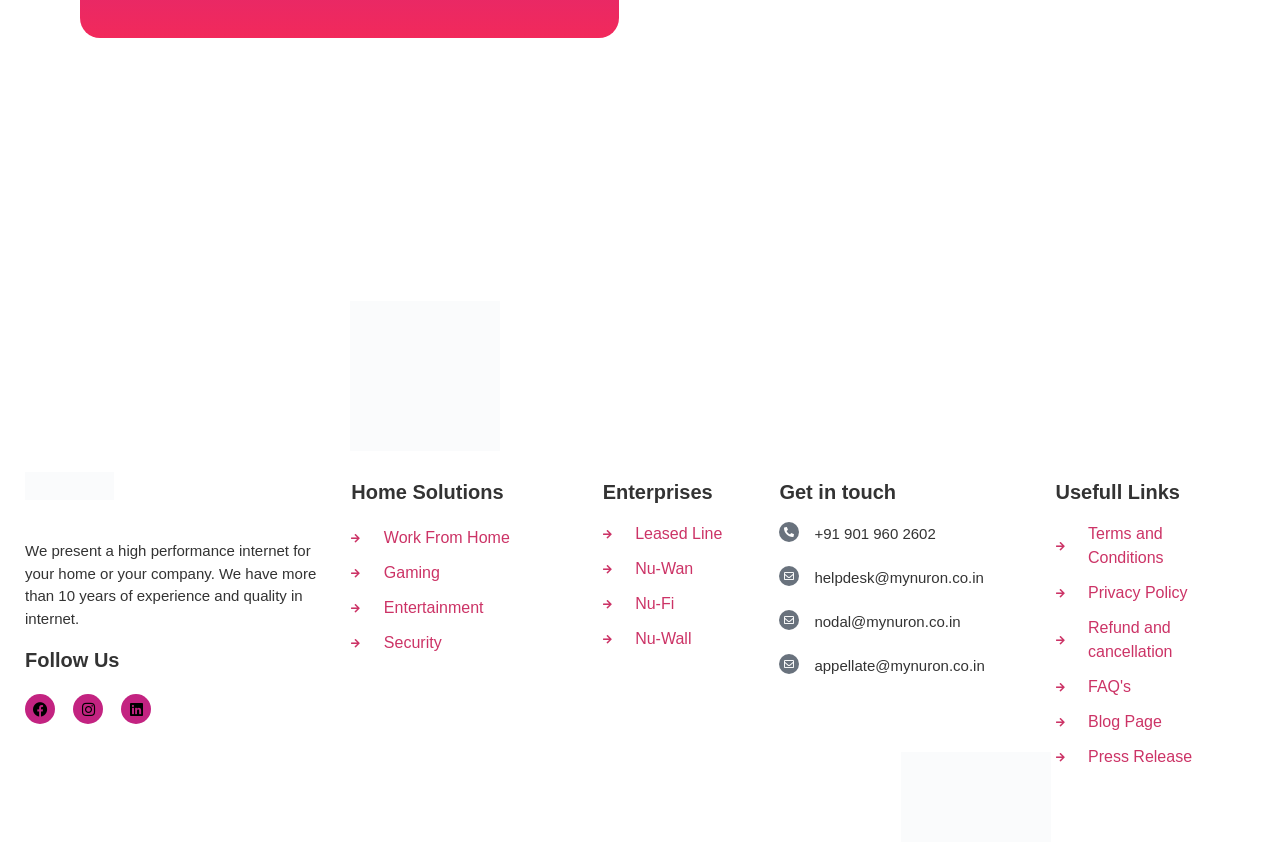Find the bounding box coordinates for the area that must be clicked to perform this action: "Follow us on Facebook".

[0.02, 0.825, 0.043, 0.86]